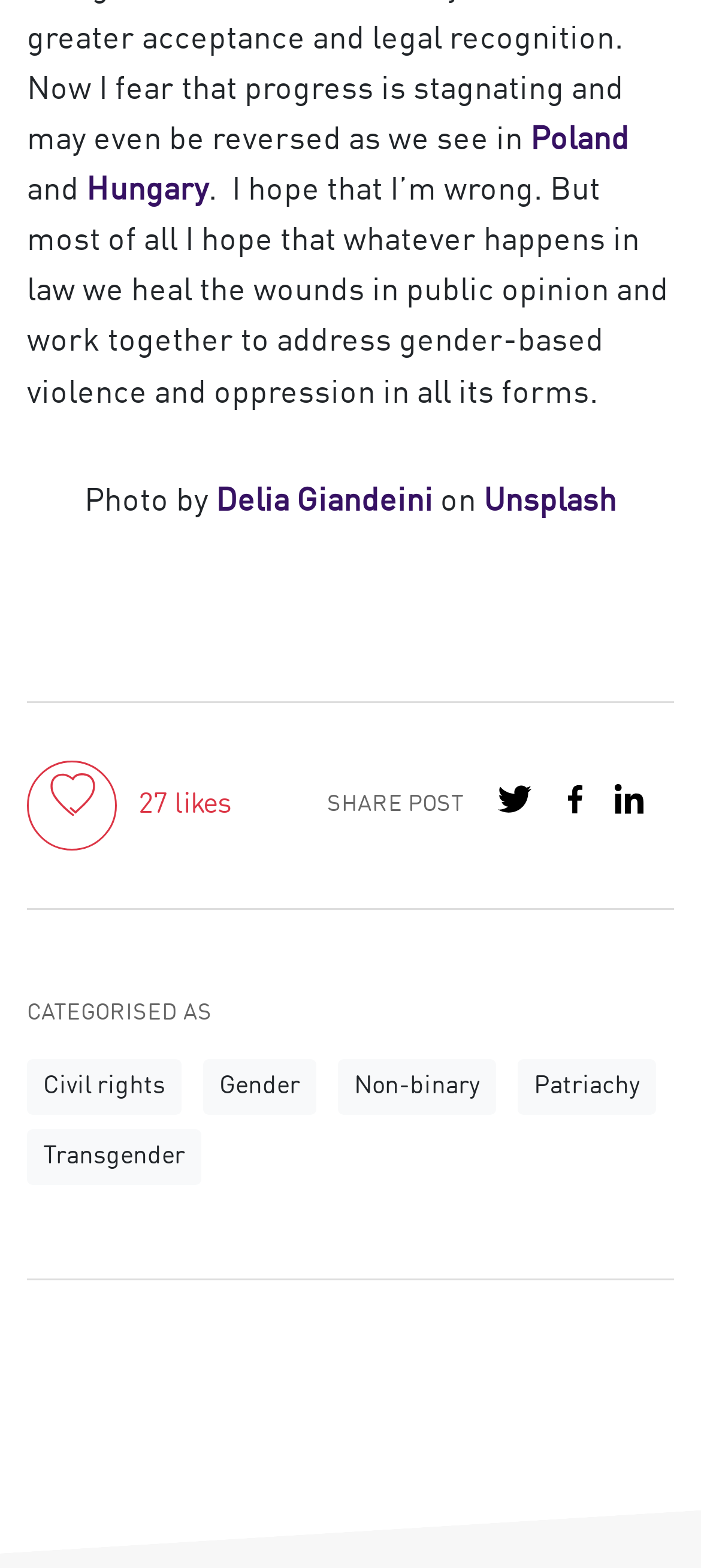Bounding box coordinates are given in the format (top-left x, top-left y, bottom-right x, bottom-right y). All values should be floating point numbers between 0 and 1. Provide the bounding box coordinate for the UI element described as: Delia Giandeini

[0.308, 0.31, 0.618, 0.33]